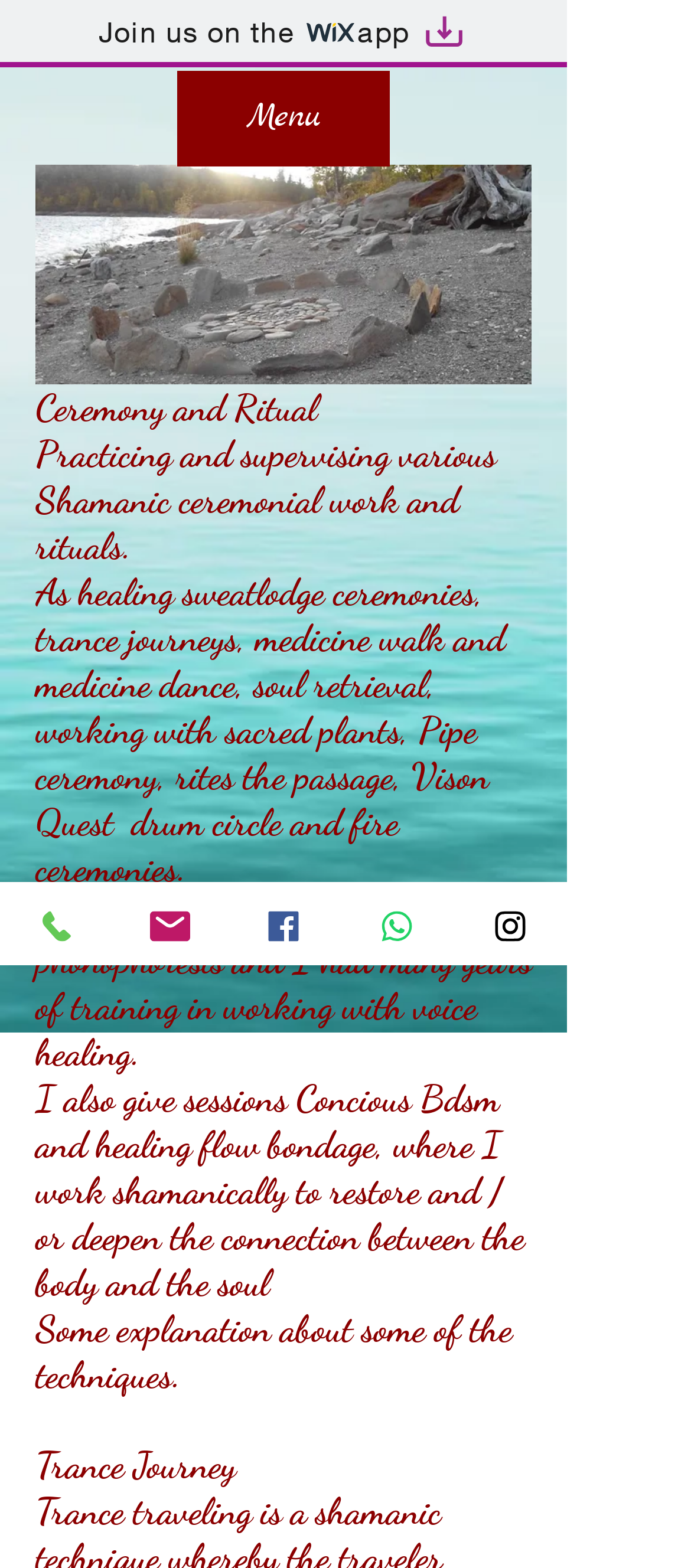Locate the UI element described by Join us on the app in the provided webpage screenshot. Return the bounding box coordinates in the format (top-left x, top-left y, bottom-right x, bottom-right y), ensuring all values are between 0 and 1.

[0.0, 0.0, 0.821, 0.043]